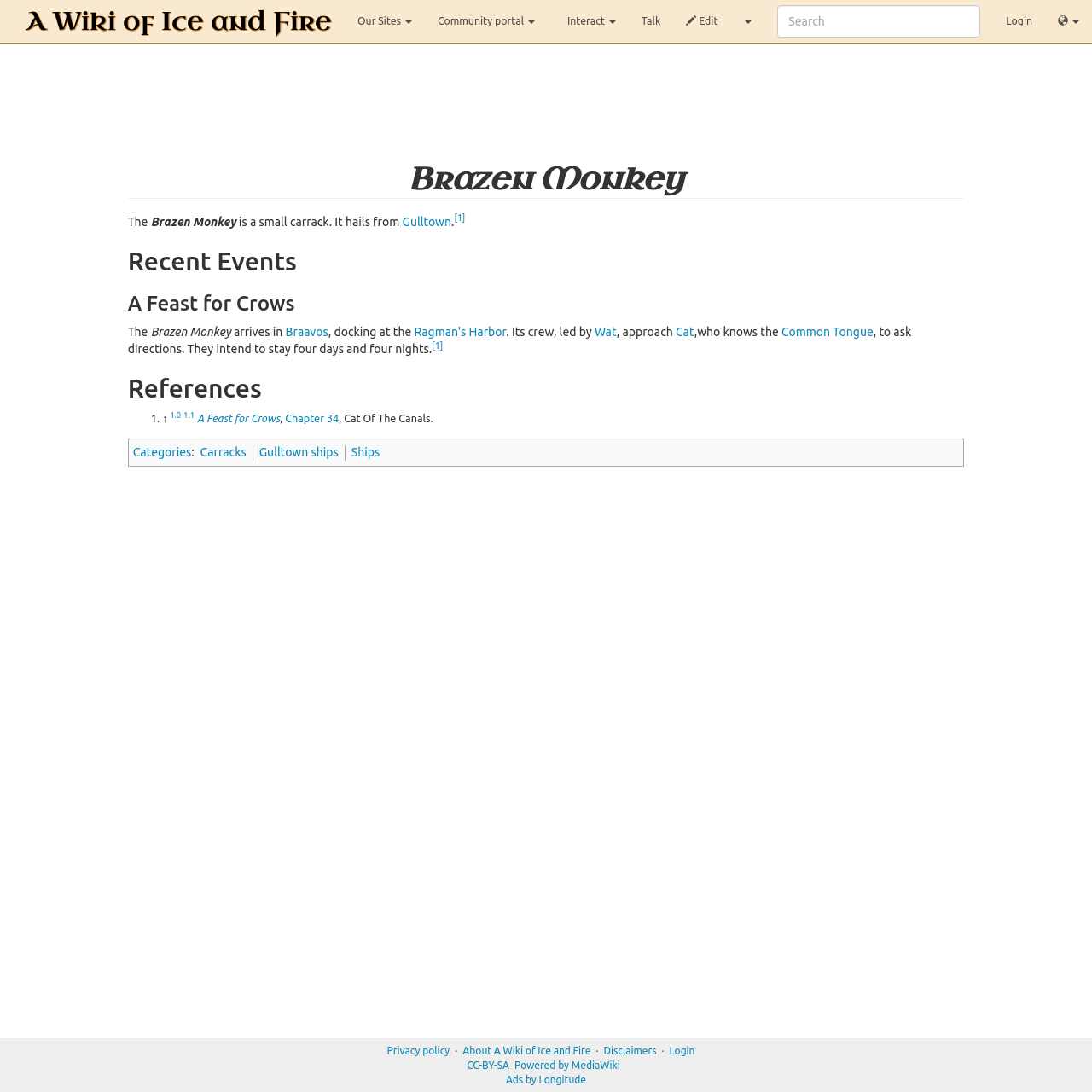Who leads the crew of the Brazen Monkey?
Answer the question with a single word or phrase by looking at the picture.

Wat